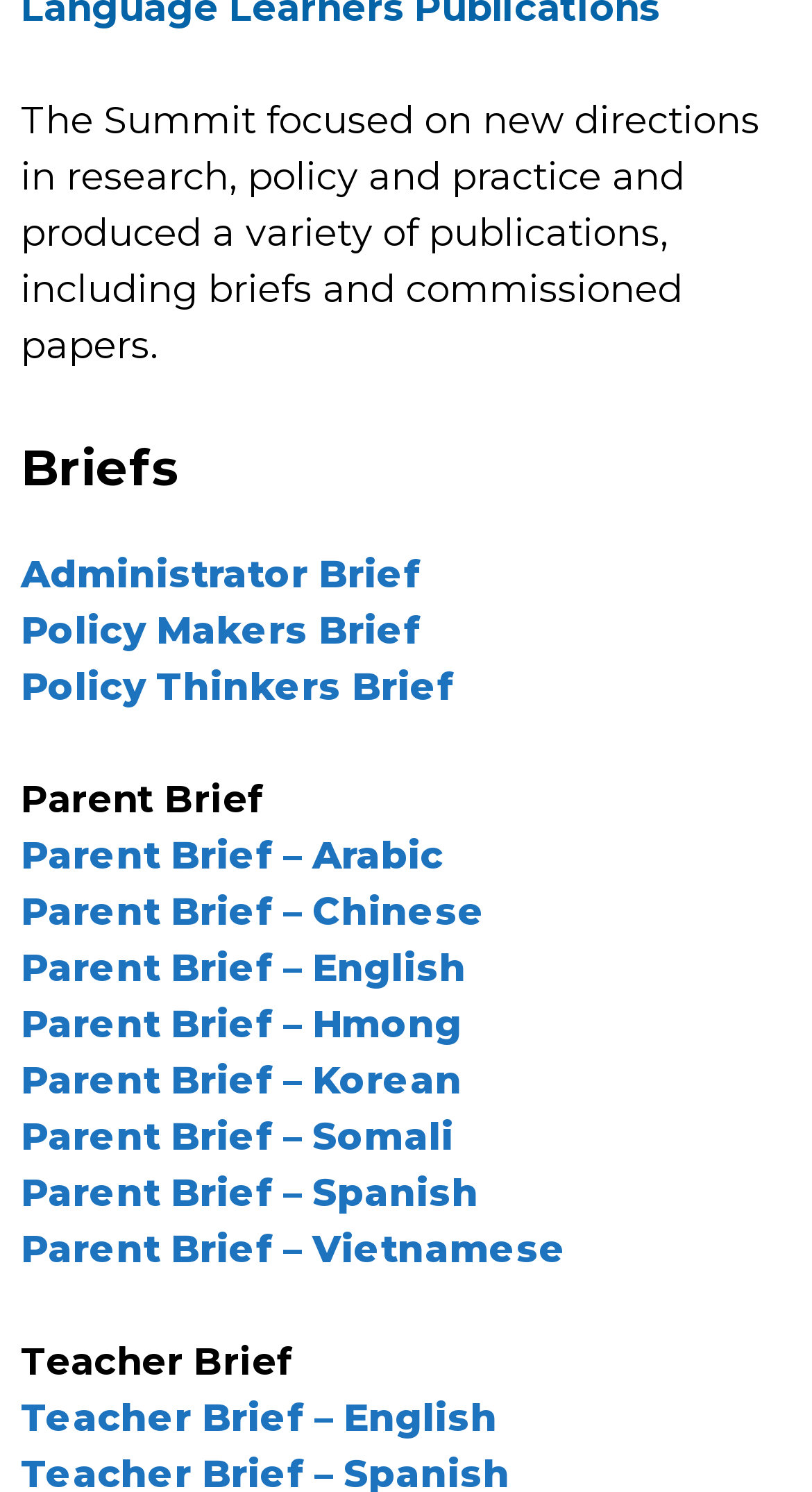Locate the bounding box coordinates of the area that needs to be clicked to fulfill the following instruction: "view Parent Brief in Arabic". The coordinates should be in the format of four float numbers between 0 and 1, namely [left, top, right, bottom].

[0.026, 0.558, 0.546, 0.589]